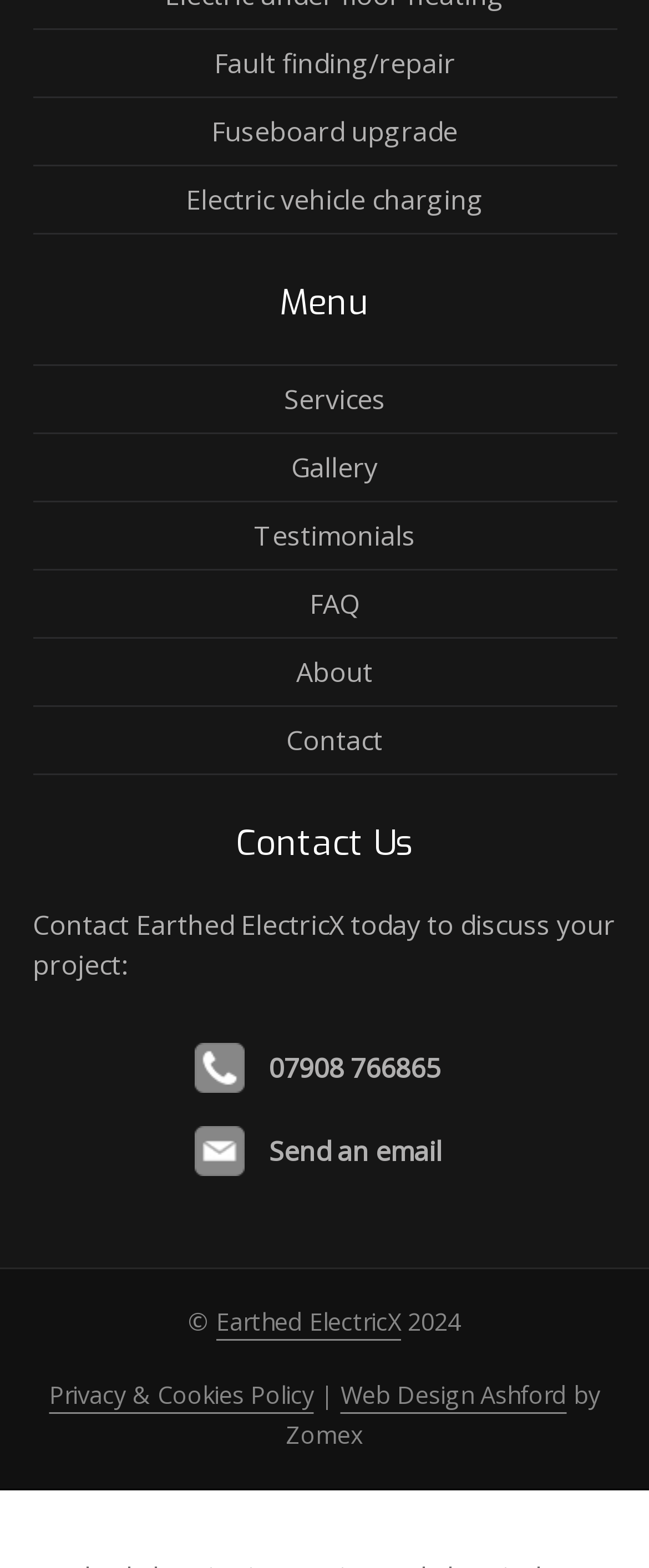Locate the bounding box coordinates of the area to click to fulfill this instruction: "Click on Send an email". The bounding box should be presented as four float numbers between 0 and 1, in the order [left, top, right, bottom].

[0.299, 0.708, 0.701, 0.761]